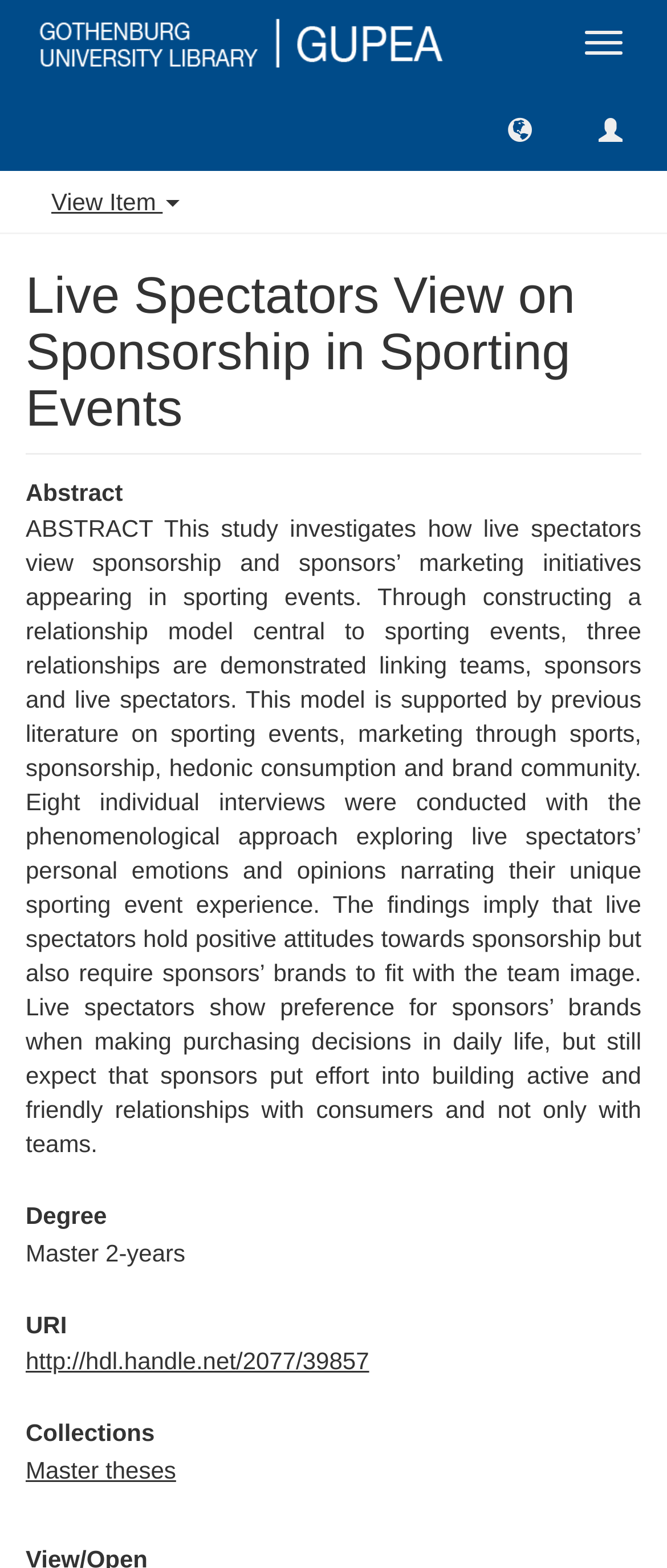Construct a comprehensive description capturing every detail on the webpage.

This webpage is about a research study on live spectators' views on sponsorship in sporting events. At the top right corner, there is a "Toggle navigation" button. Below it, there are three buttons with no text, possibly icons. On the top left, there is a link with no text. 

The main content of the webpage is divided into sections. The first section has a heading that matches the title of the webpage, "Live Spectators View on Sponsorship in Sporting Events". Below this heading, there is an "Abstract" section that summarizes the study. The abstract text describes the research methodology, findings, and implications of the study. 

Below the abstract, there are three sections with headings "Degree", "URI", and "Collections". The "Degree" section indicates that the study is a Master's thesis with a duration of 2 years. The "URI" section provides a link to the study's online repository. The "Collections" section categorizes the study as a Master's thesis. 

On the left side of the webpage, there is a "View Item" button. The overall layout of the webpage is simple, with a focus on presenting the research study's information in a clear and organized manner.